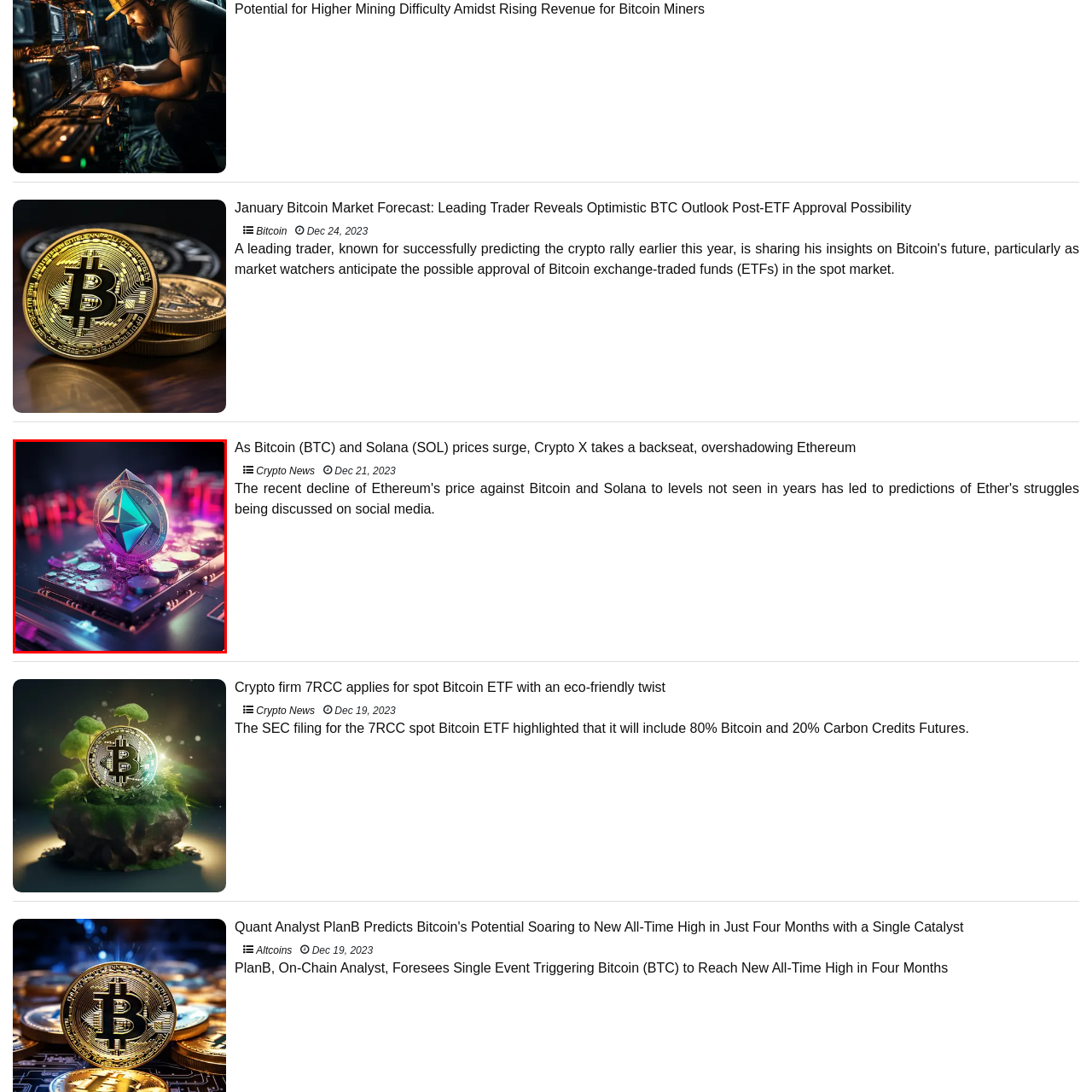What colors are used in the Ethereum logo?
Please analyze the image within the red bounding box and respond with a detailed answer to the question.

The Ethereum logo features a gradient of blue to teal colors, which stands out against the vibrant pink and purple hues in the background of the image.